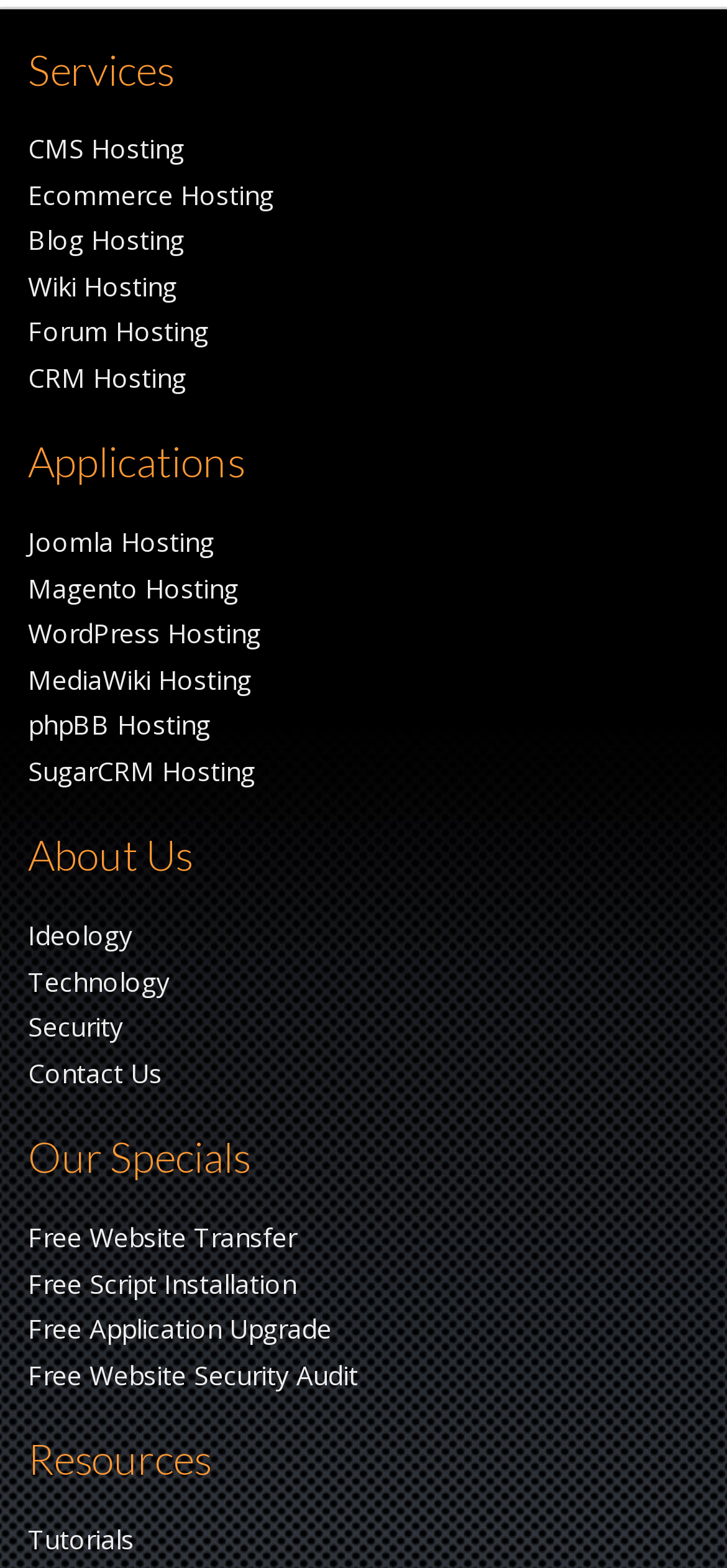Determine the bounding box coordinates of the clickable area required to perform the following instruction: "Explore Ecommerce Hosting". The coordinates should be represented as four float numbers between 0 and 1: [left, top, right, bottom].

[0.038, 0.113, 0.377, 0.135]